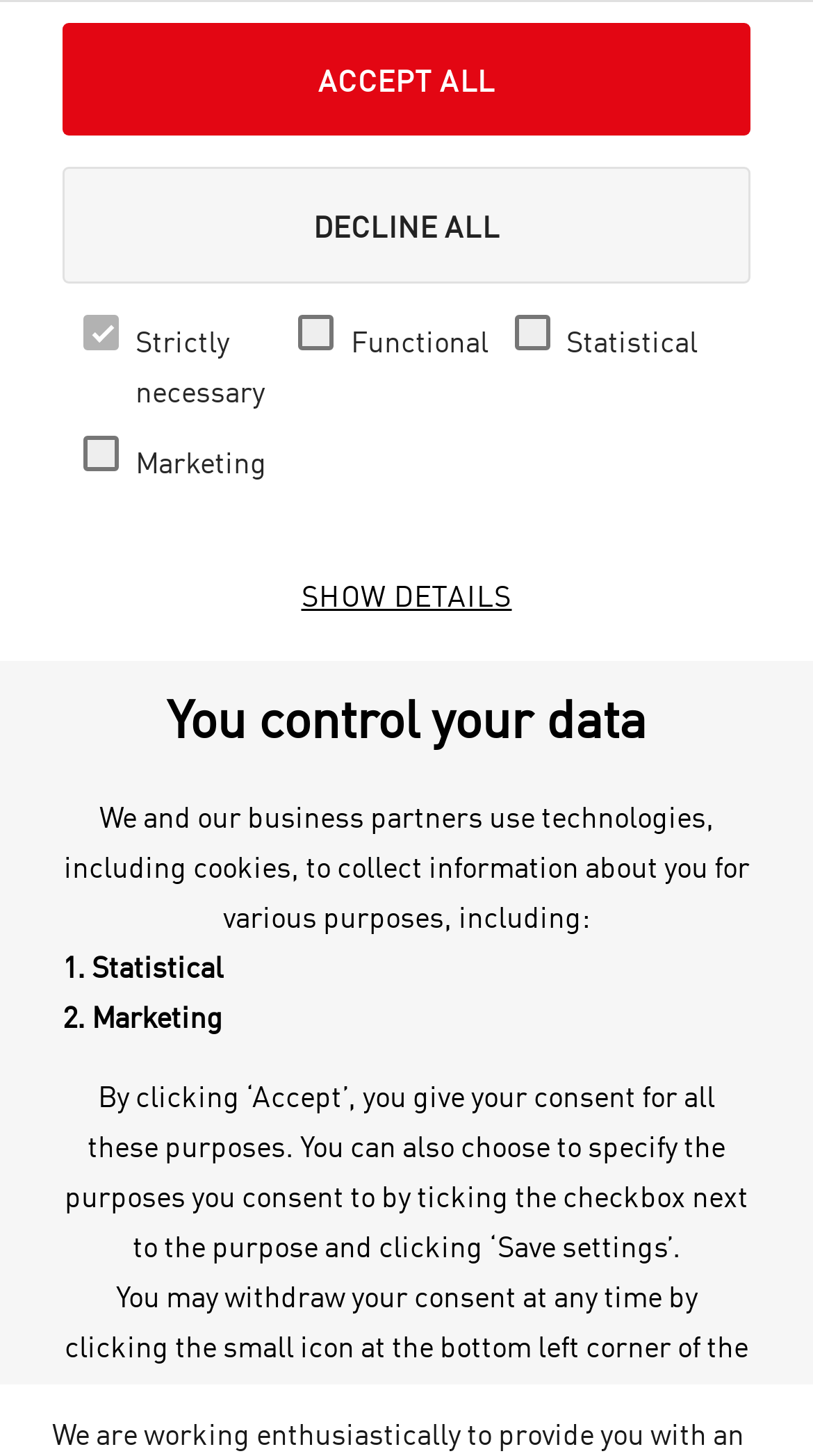Pinpoint the bounding box coordinates of the element that must be clicked to accomplish the following instruction: "Click the logo of Verbier 4Vallées". The coordinates should be in the format of four float numbers between 0 and 1, i.e., [left, top, right, bottom].

[0.0, 0.0, 0.359, 0.086]